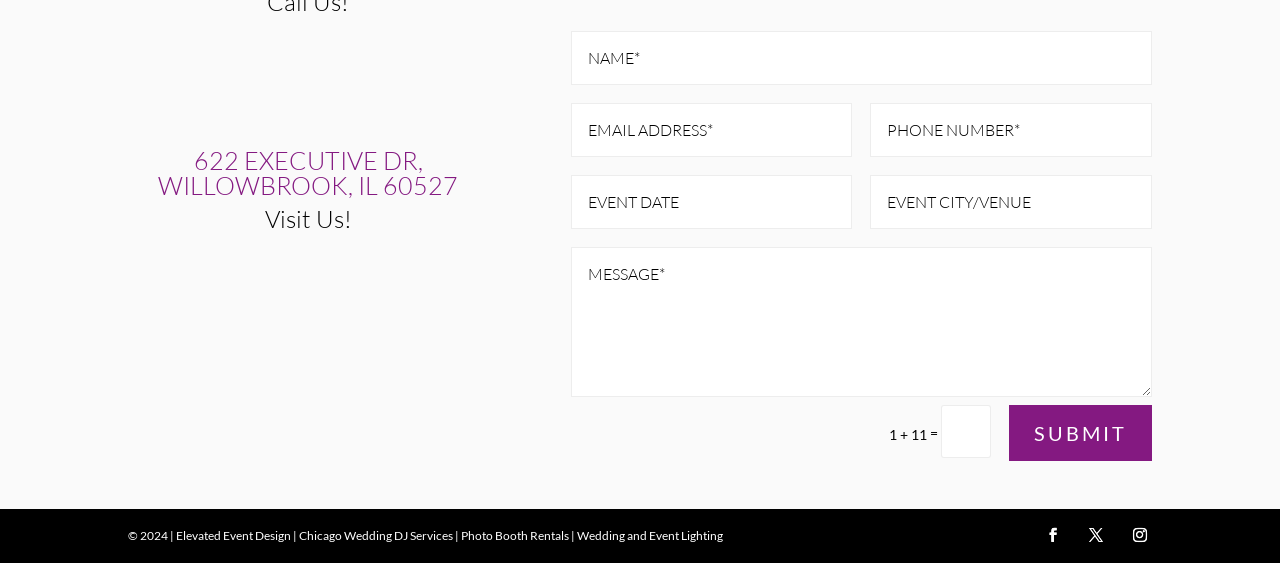How many textboxes are there?
Look at the image and construct a detailed response to the question.

There are six textbox elements on the webpage, each with a unique bounding box coordinate. They are located at different positions on the webpage, but all of them are textboxes.